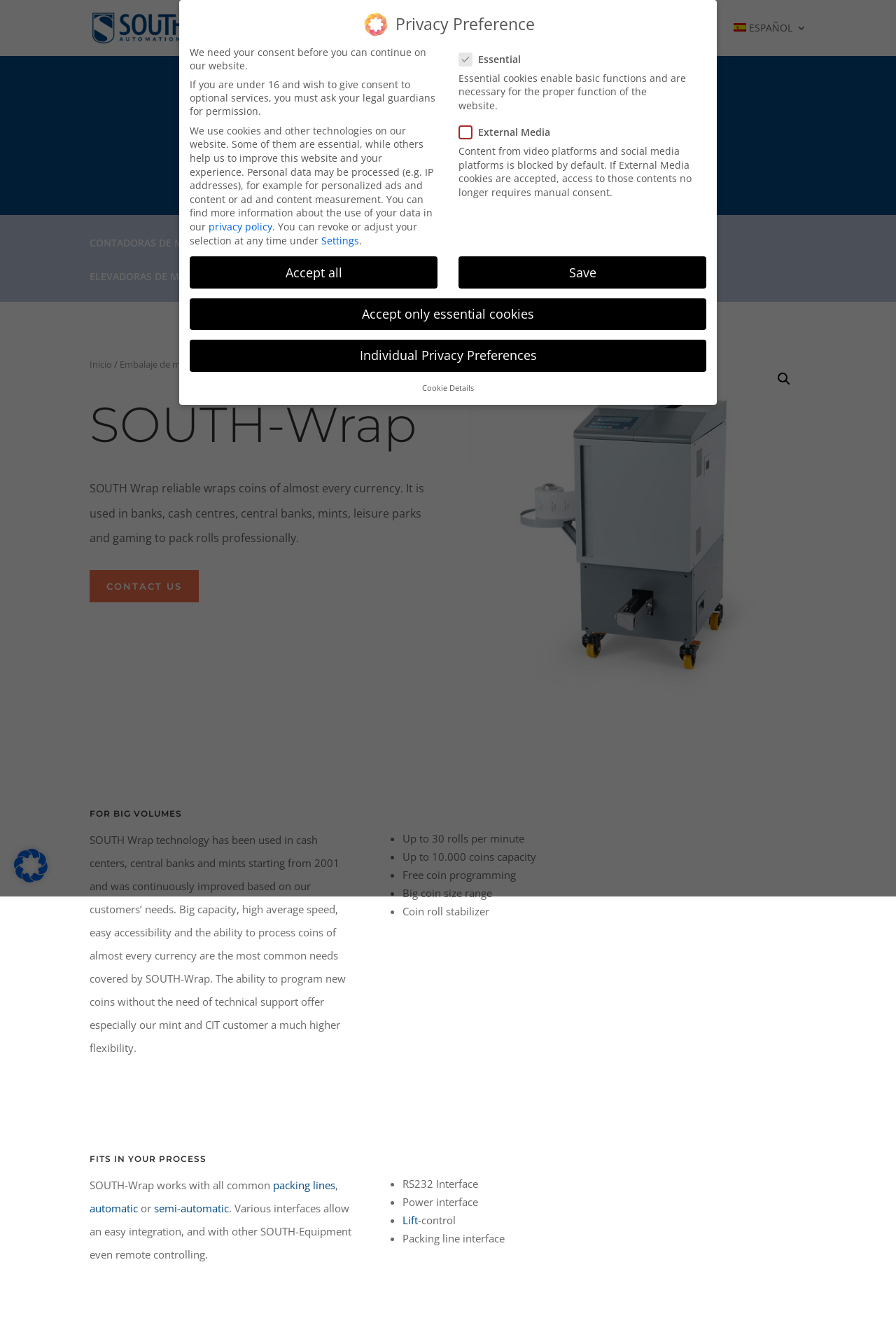What interfaces does SOUTH-Wrap support?
Based on the visual details in the image, please answer the question thoroughly.

The webpage lists several interfaces that SOUTH-Wrap supports, including RS232, Power, and Lift-control, which allow for easy integration with other systems.